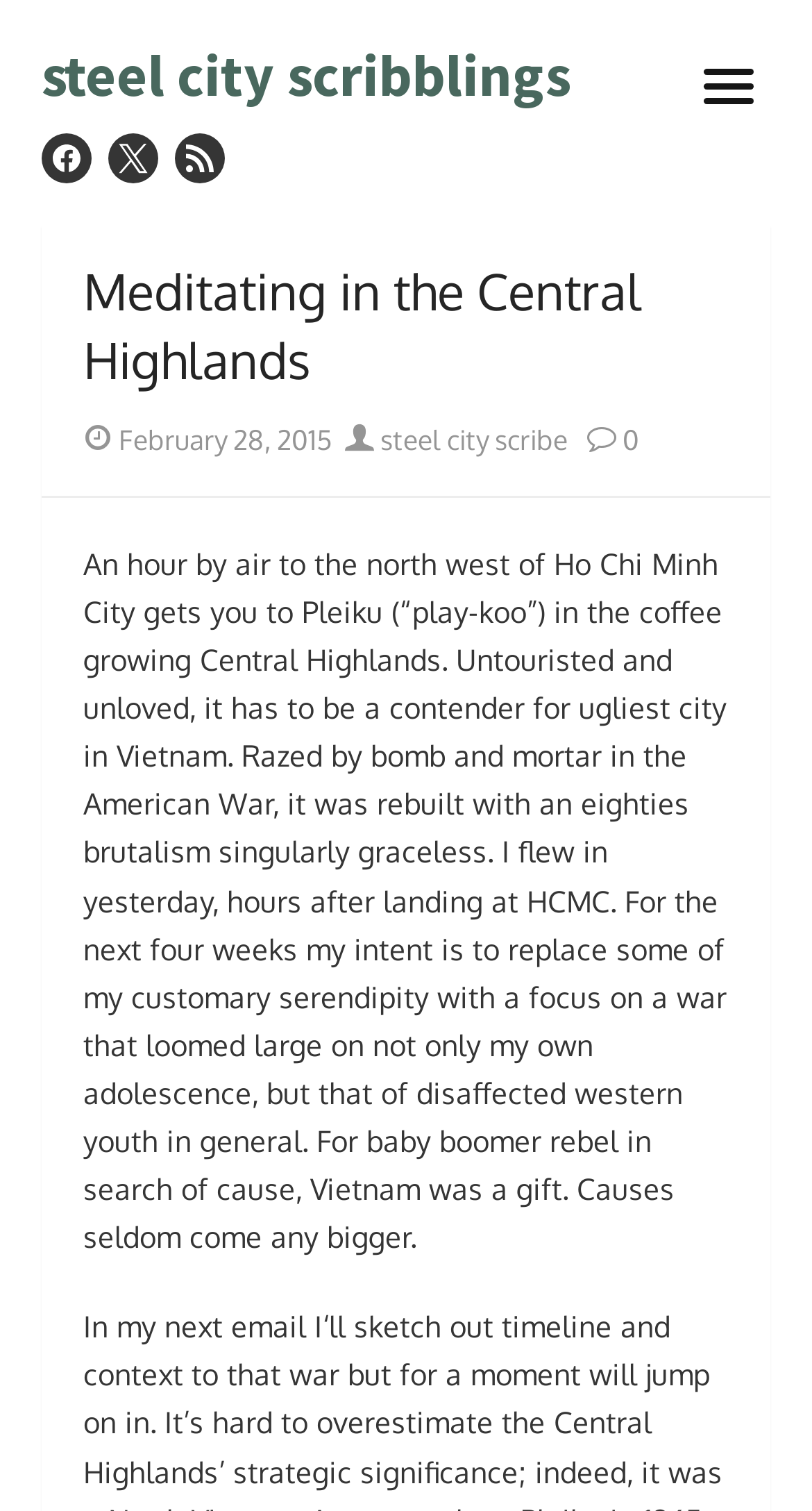Please give a short response to the question using one word or a phrase:
What was Pleiku rebuilt with after the American War?

Eighties brutalism